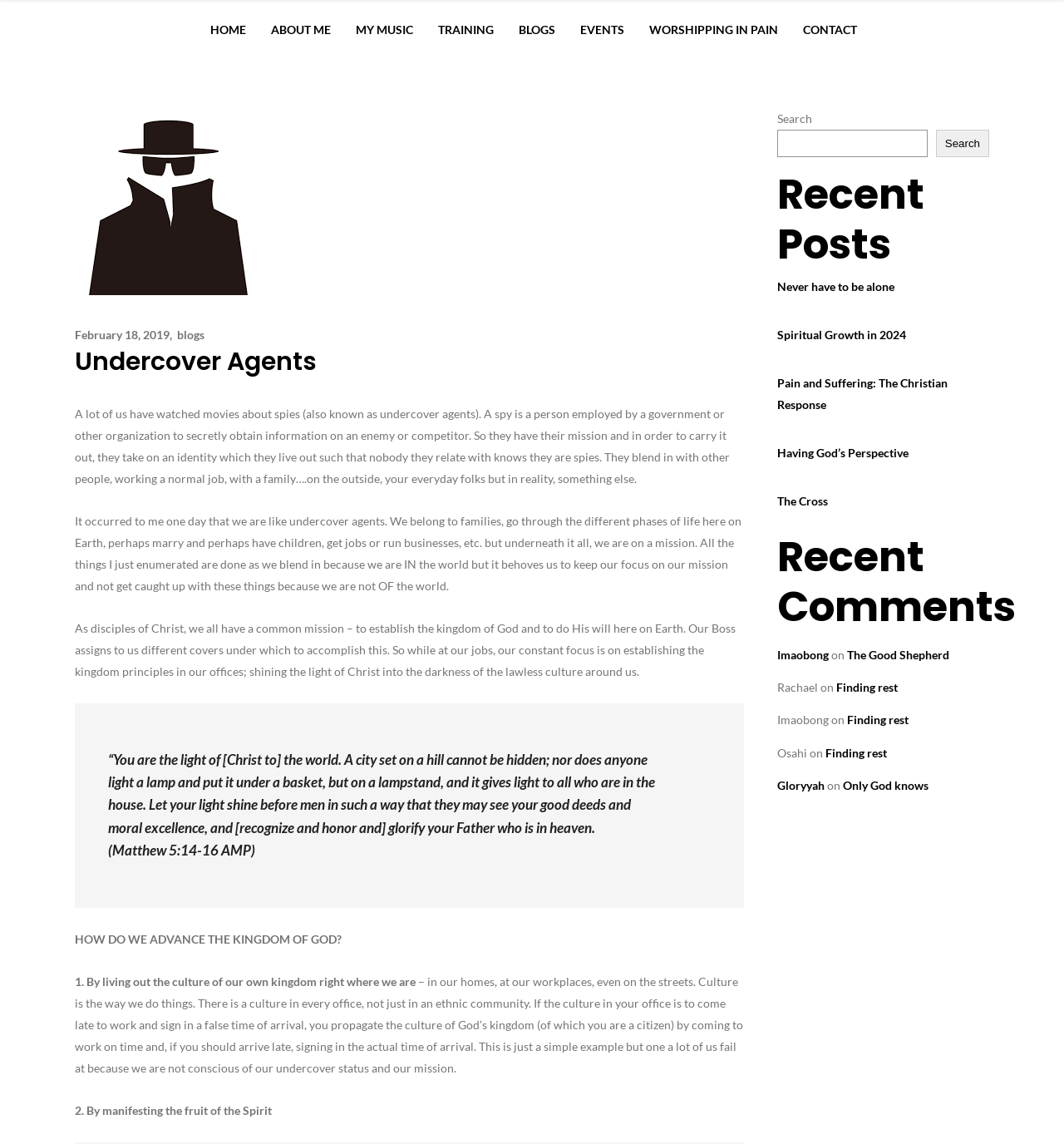Describe all the key features of the webpage in detail.

This webpage is about Gloryyah, a worship minister, author, and teacher. At the top, there is a navigation menu with links to "HOME", "ABOUT ME", "MY MUSIC", "TRAINING", "BLOGS", "EVENTS", "WORSHIPPING IN PAIN", and "CONTACT". Below the navigation menu, there is an image of an undercover agent, which relates to the theme of the webpage.

The main content of the webpage is divided into two sections. On the left side, there is a heading "Undercover Agents" followed by three paragraphs of text. The text discusses how Christians are like undercover agents, living in the world but not of the world, and having a mission to establish the kingdom of God. The text also quotes Matthew 5:14-16 from the Bible.

Below the text, there is a blockquote with a Bible verse, and then a heading "HOW DO WE ADVANCE THE KINGDOM OF GOD?" followed by two points of text. The points discuss living out the culture of God's kingdom and manifesting the fruit of the Spirit.

On the right side, there is a complementary section with a search bar at the top. Below the search bar, there is a heading "Recent Posts" followed by five links to different blog posts. Further down, there is a heading "Recent Comments" followed by four articles with comments from different users.

At the bottom of the webpage, there is a footer section with links to different comments and articles.